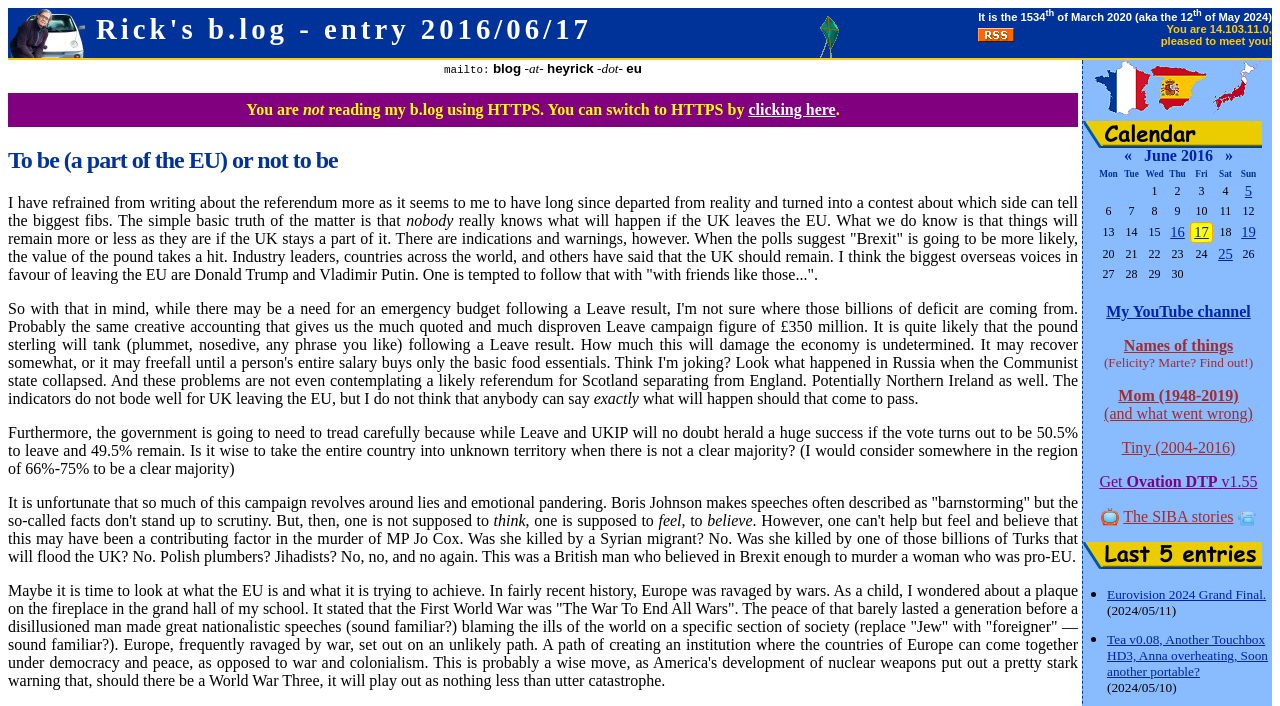Extract the primary header of the webpage and generate its text.

Rick's b.log - entry 2016/06/17